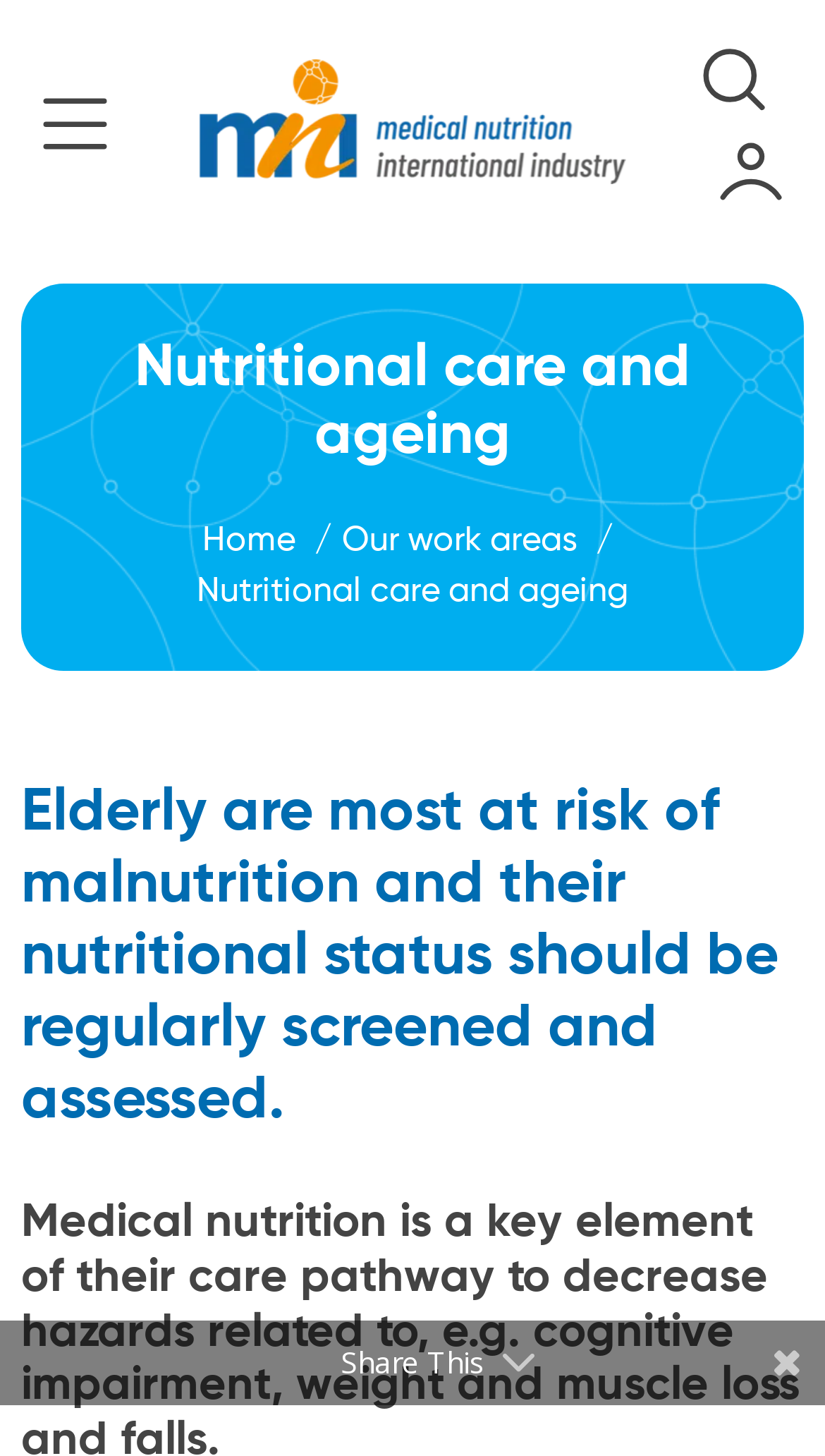Can you find the bounding box coordinates for the UI element given this description: "Our work areas"? Provide the coordinates as four float numbers between 0 and 1: [left, top, right, bottom].

[0.414, 0.36, 0.699, 0.383]